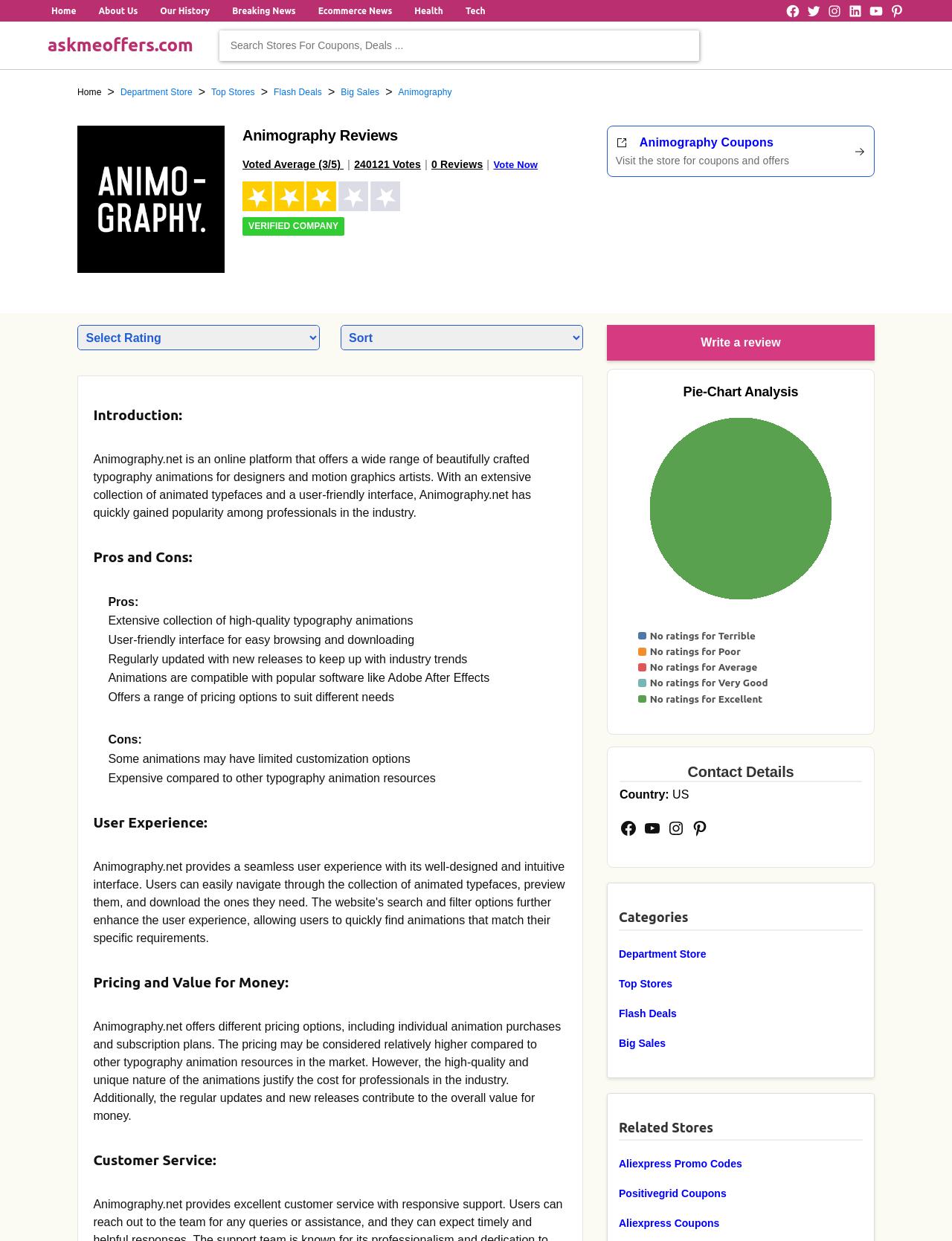Respond to the question with just a single word or phrase: 
What is the category of Animography?

Department Store